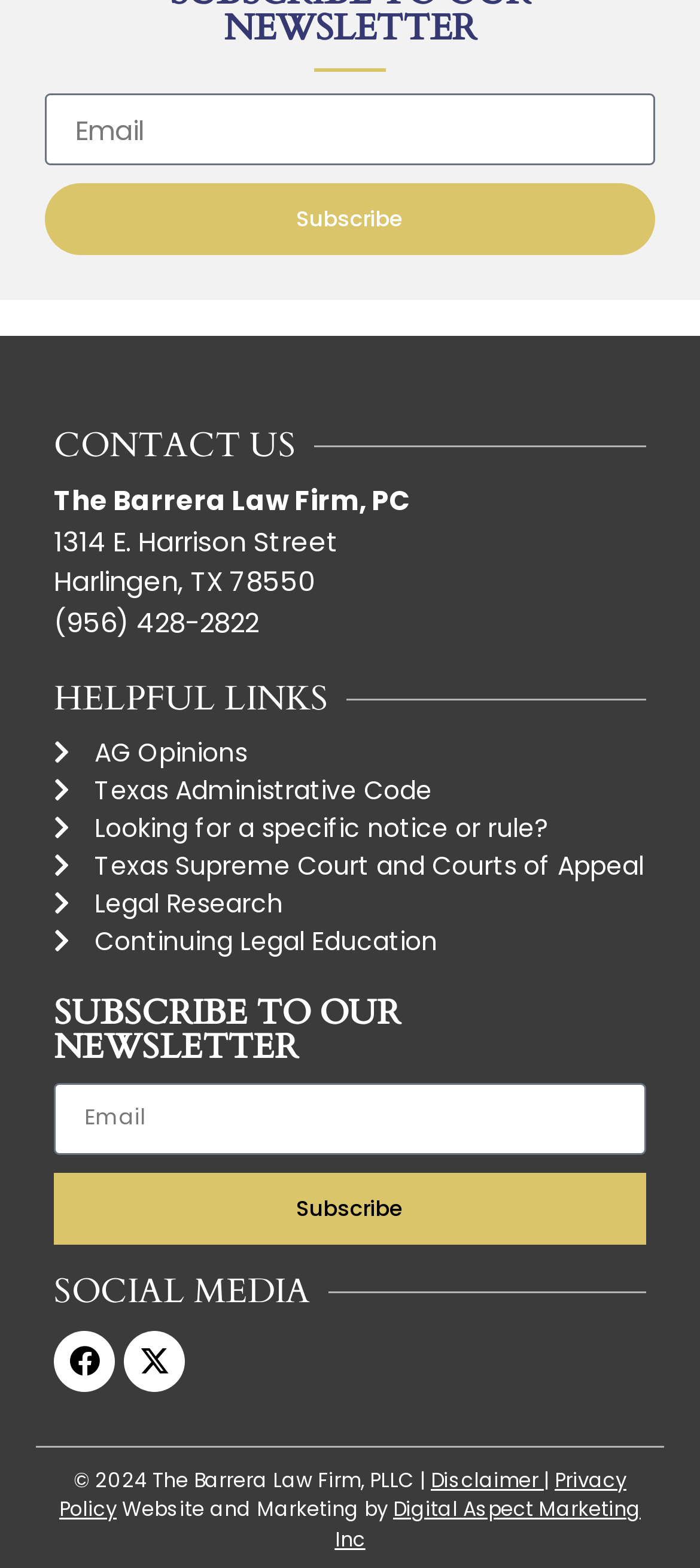Show the bounding box coordinates of the element that should be clicked to complete the task: "Follow on Facebook".

[0.077, 0.848, 0.164, 0.887]